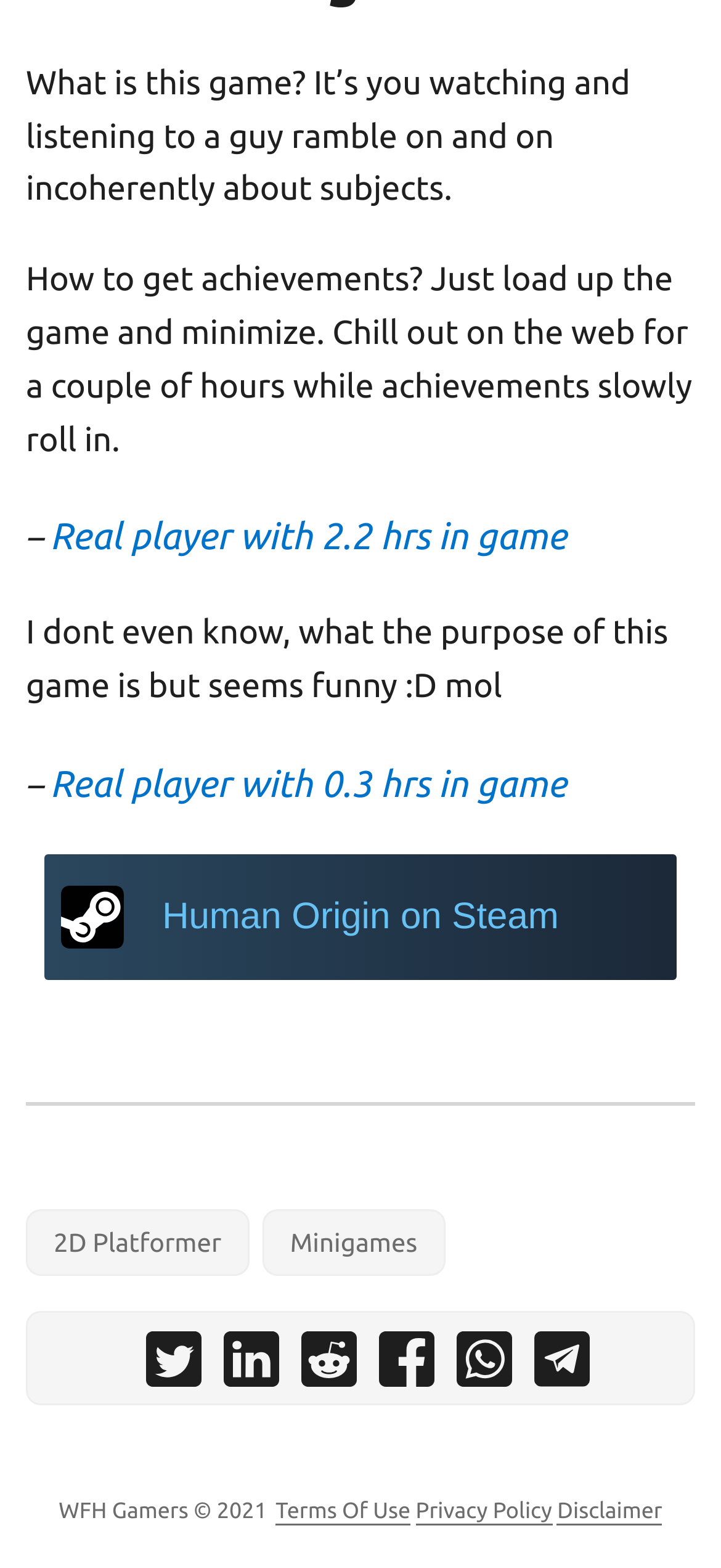Determine the bounding box coordinates of the section I need to click to execute the following instruction: "Switch to English". Provide the coordinates as four float numbers between 0 and 1, i.e., [left, top, right, bottom].

None